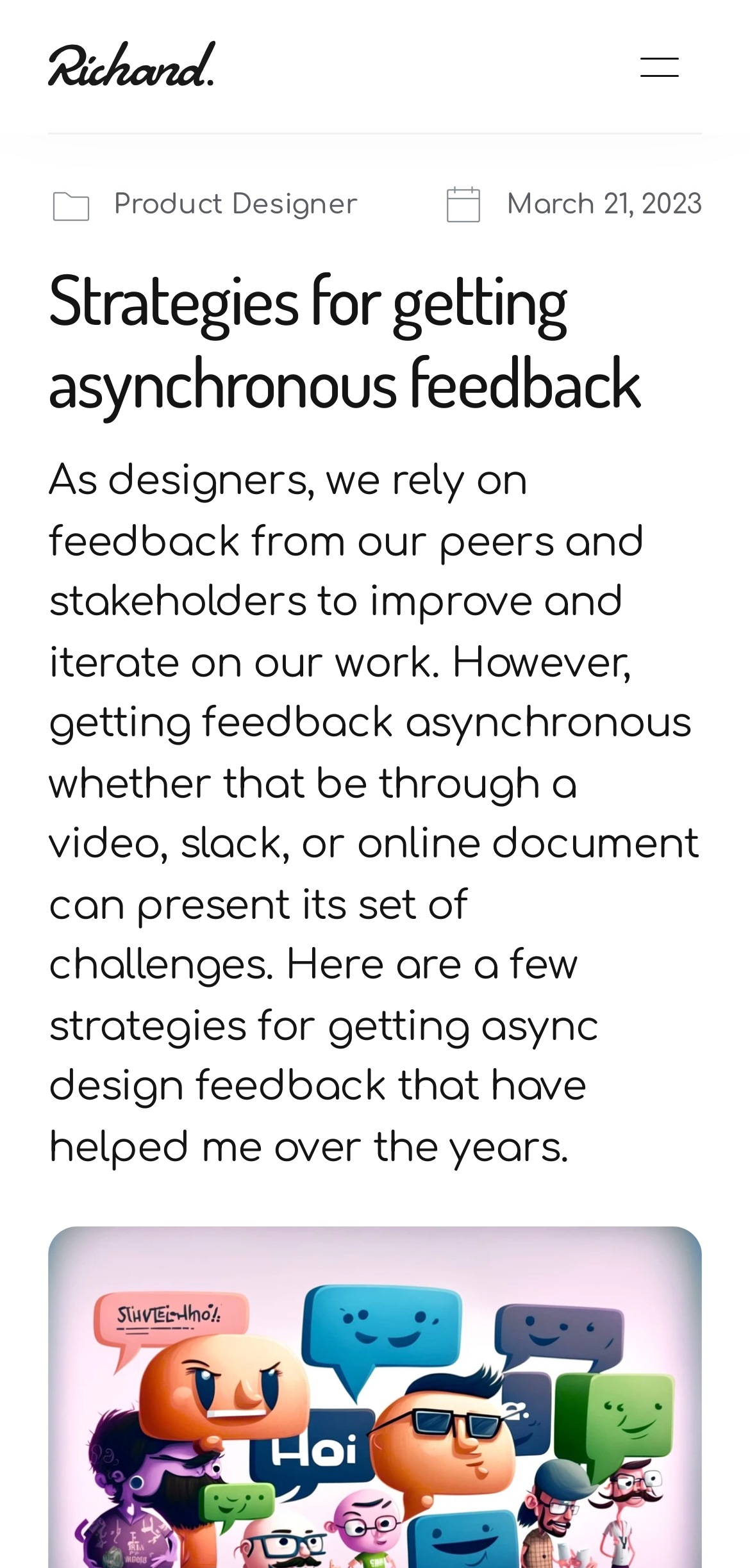Please extract the title of the webpage.

Strategies for getting asynchronous feedback